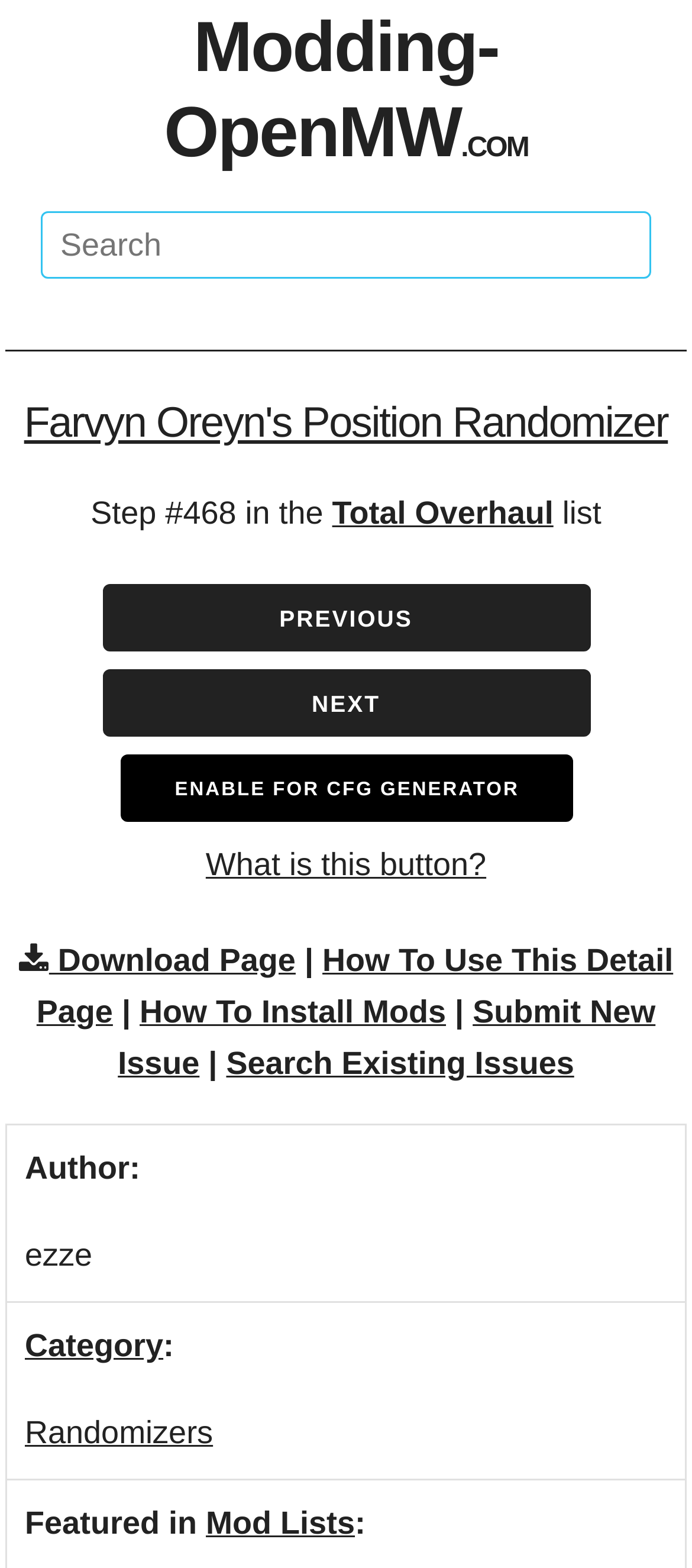How many links are there on the page?
Look at the webpage screenshot and answer the question with a detailed explanation.

I counted the number of link elements on the page, including the links in the navigation menu and the links in the content area, and found a total of 13 links.